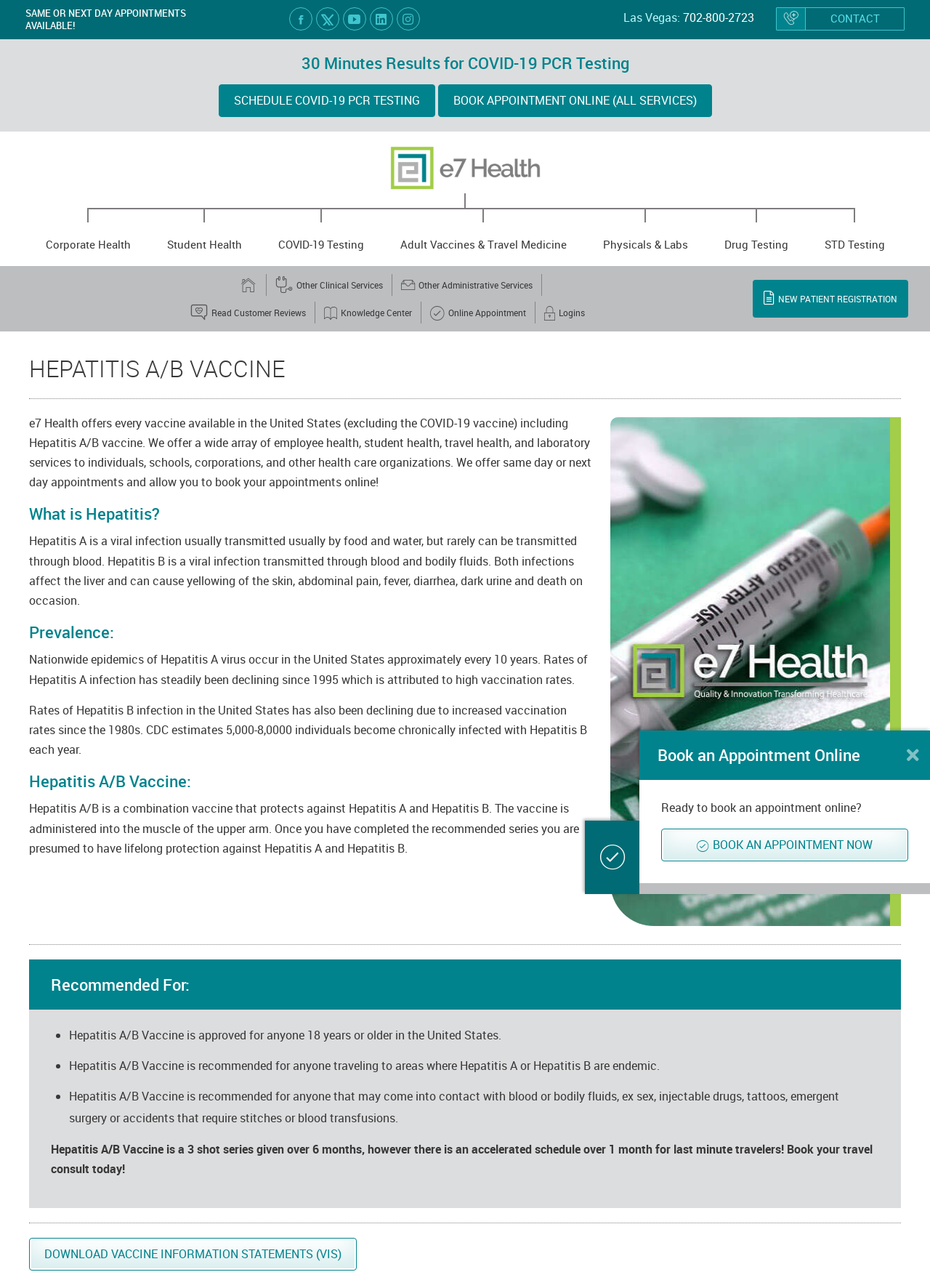Based on the image, please respond to the question with as much detail as possible:
What is the recommended age for Hepatitis A/B vaccine?

According to the webpage, the Hepatitis A/B vaccine is approved for anyone 18 years or older in the United States, as mentioned in the 'Recommended For:' section.